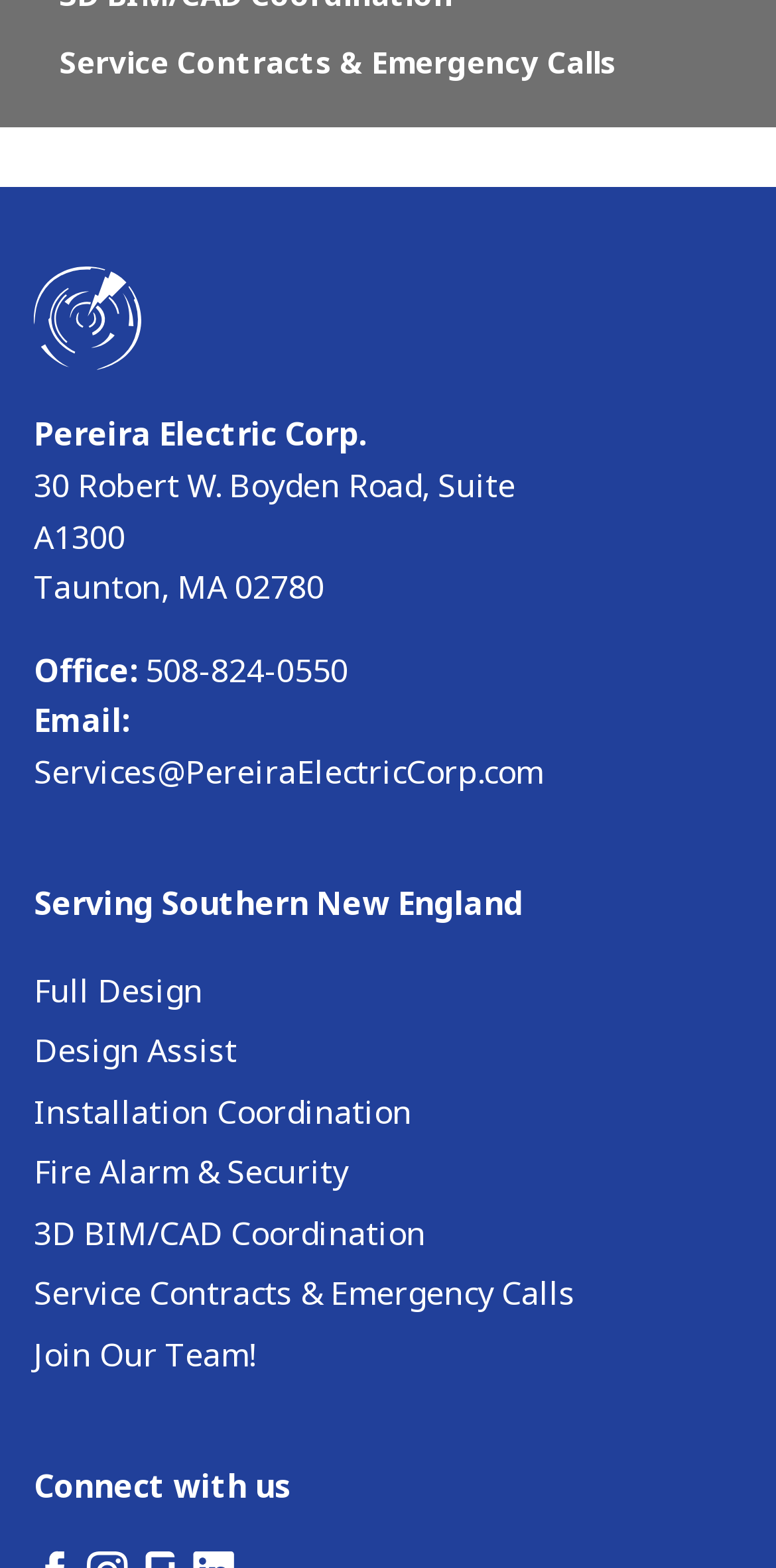From the details in the image, provide a thorough response to the question: What is the phone number?

The phone number can be found in the top section of the webpage, where the address and contact information are listed. The link element with the text '508-824-0550' is located at coordinates [0.177, 0.413, 0.449, 0.441].